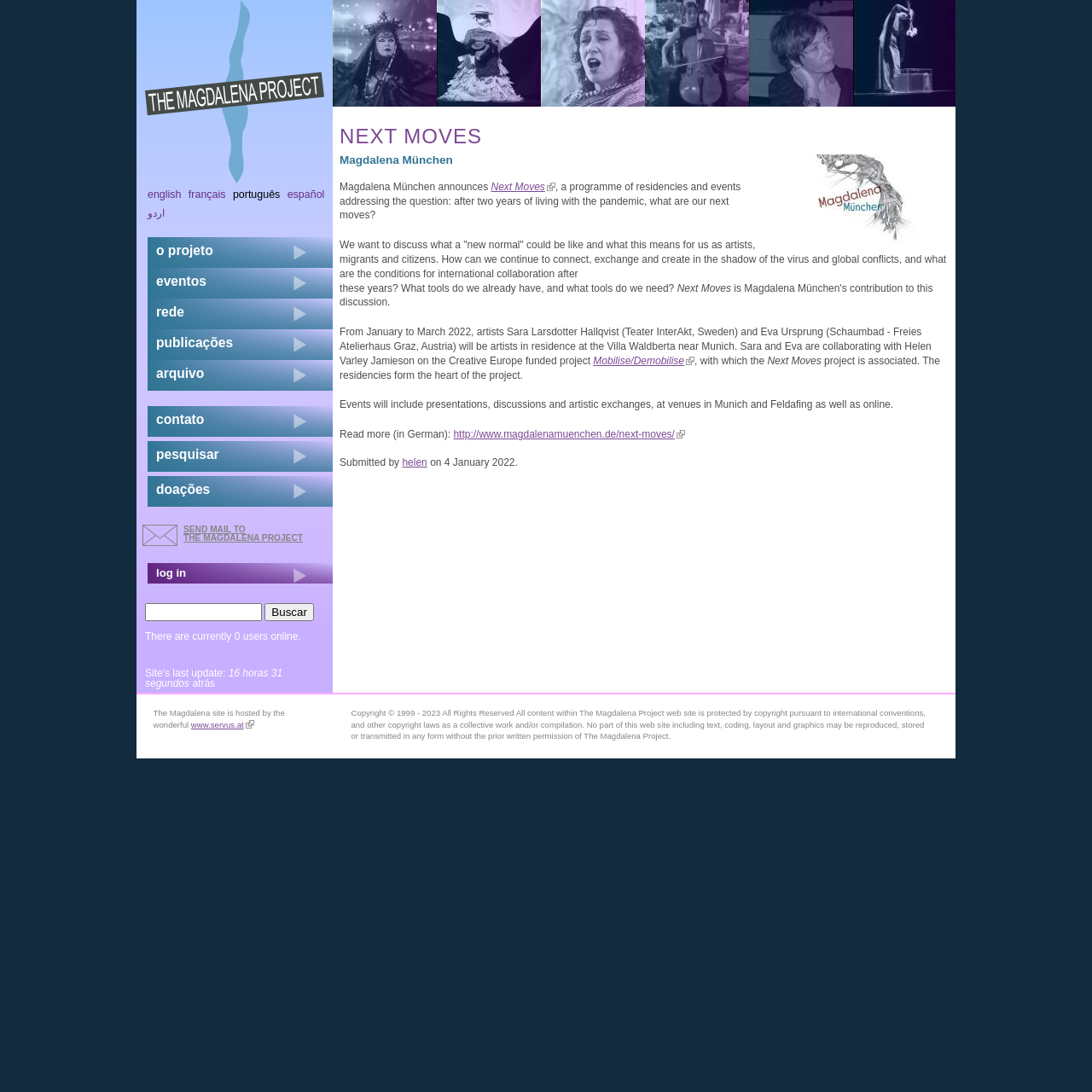Determine the coordinates of the bounding box that should be clicked to complete the instruction: "Log in to the system". The coordinates should be represented by four float numbers between 0 and 1: [left, top, right, bottom].

[0.135, 0.516, 0.17, 0.535]